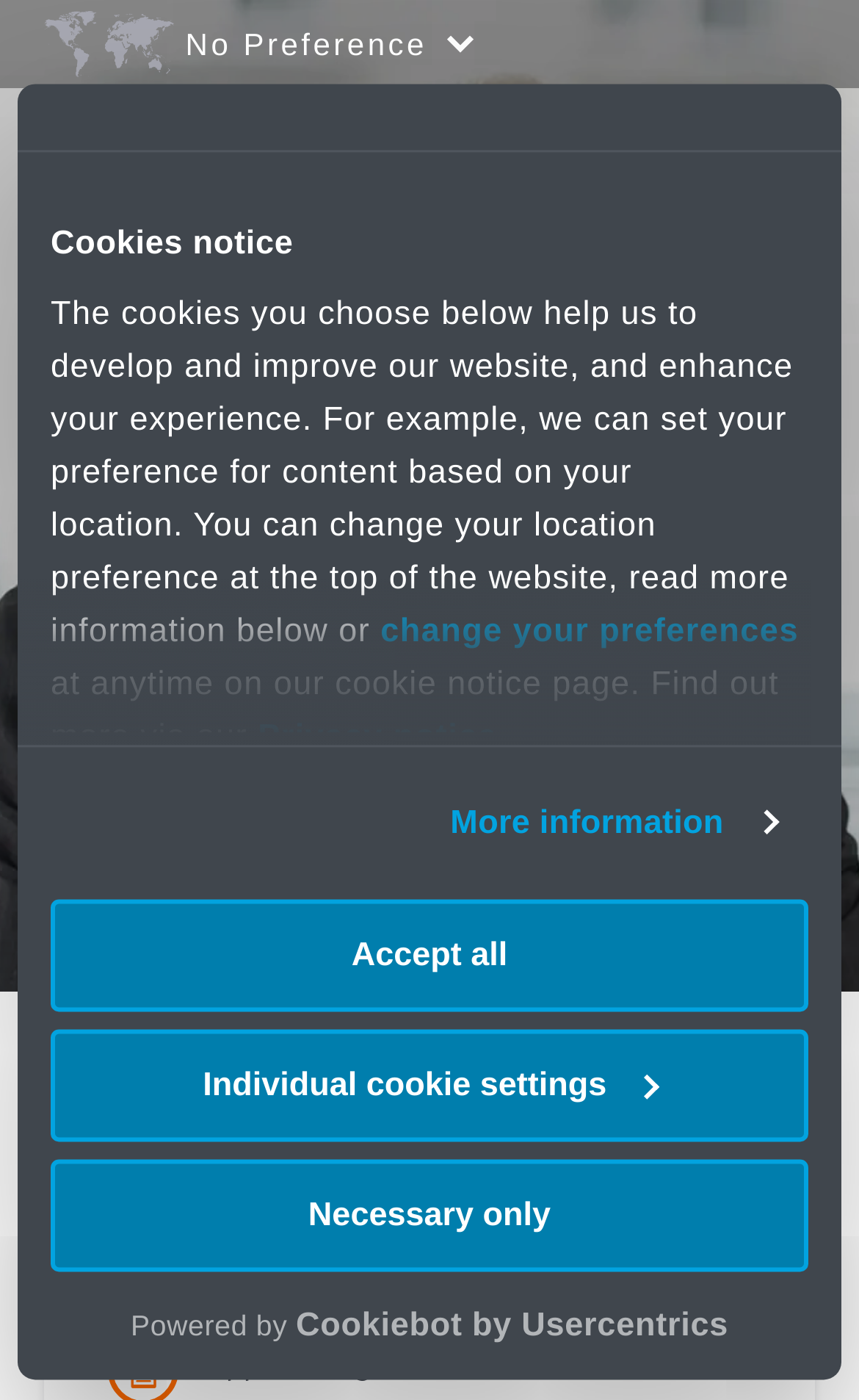Refer to the image and answer the question with as much detail as possible: What is the email address associated with Geoffrey Shreeve?

I found this information by looking at the contact information section associated with Geoffrey Shreeve. The text 'Geoffrey.Shreeve@kennedyslaw.com' is located in this section, indicating that this is his email address.